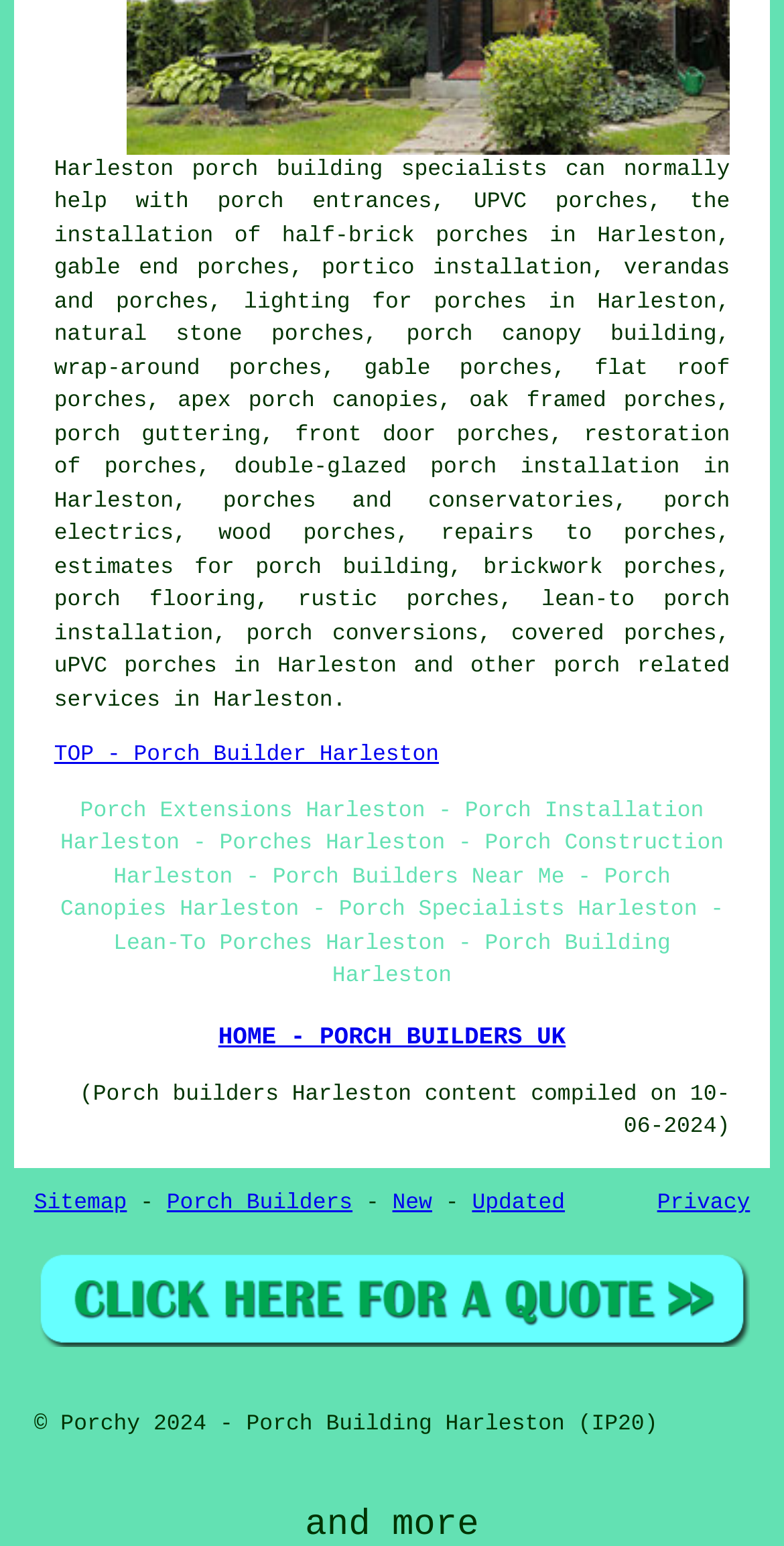Identify the bounding box coordinates for the UI element described as follows: Privacy. Use the format (top-left x, top-left y, bottom-right x, bottom-right y) and ensure all values are floating point numbers between 0 and 1.

[0.838, 0.771, 0.957, 0.787]